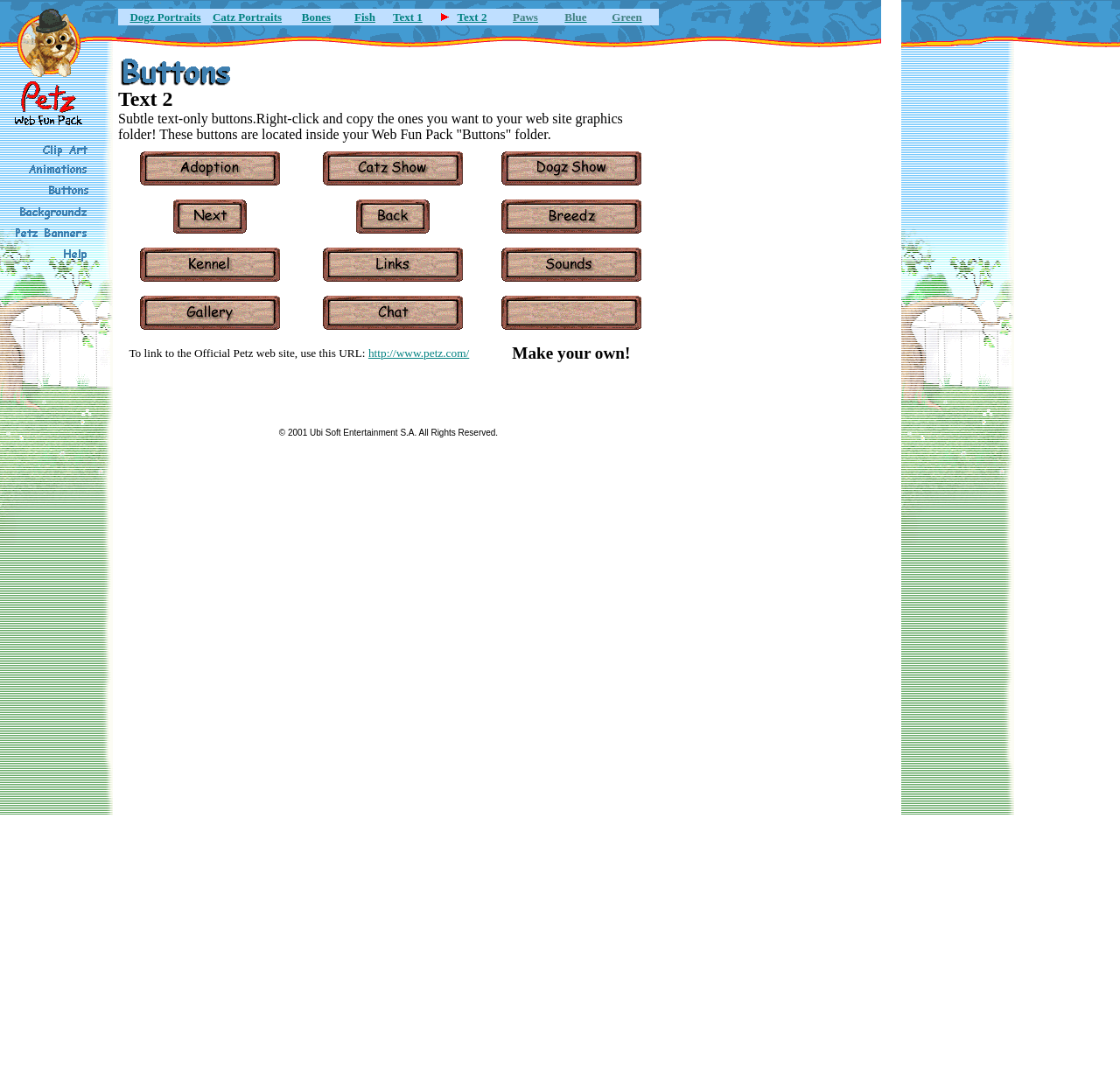What is the main category of graphics available on this webpage?
Refer to the image and provide a concise answer in one word or phrase.

Buttons